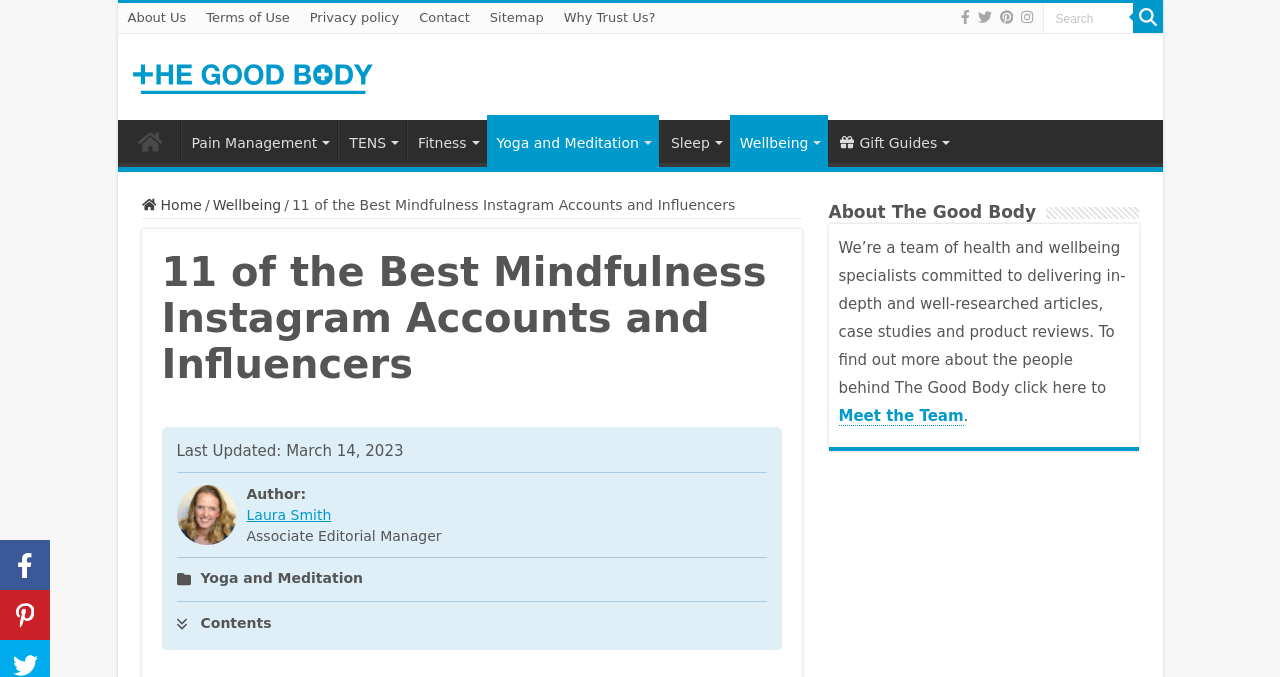Please answer the following question using a single word or phrase: What is the topic of the article?

Mindfulness Instagram Accounts